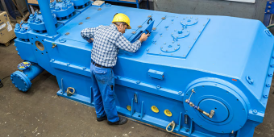Please examine the image and provide a detailed answer to the question: What is the technician's focus?

The technician is focused on ensuring the device is operating efficiently, reflecting the commitment to safety and precision in industrial environments, which is essential for successful maintenance and repairs.